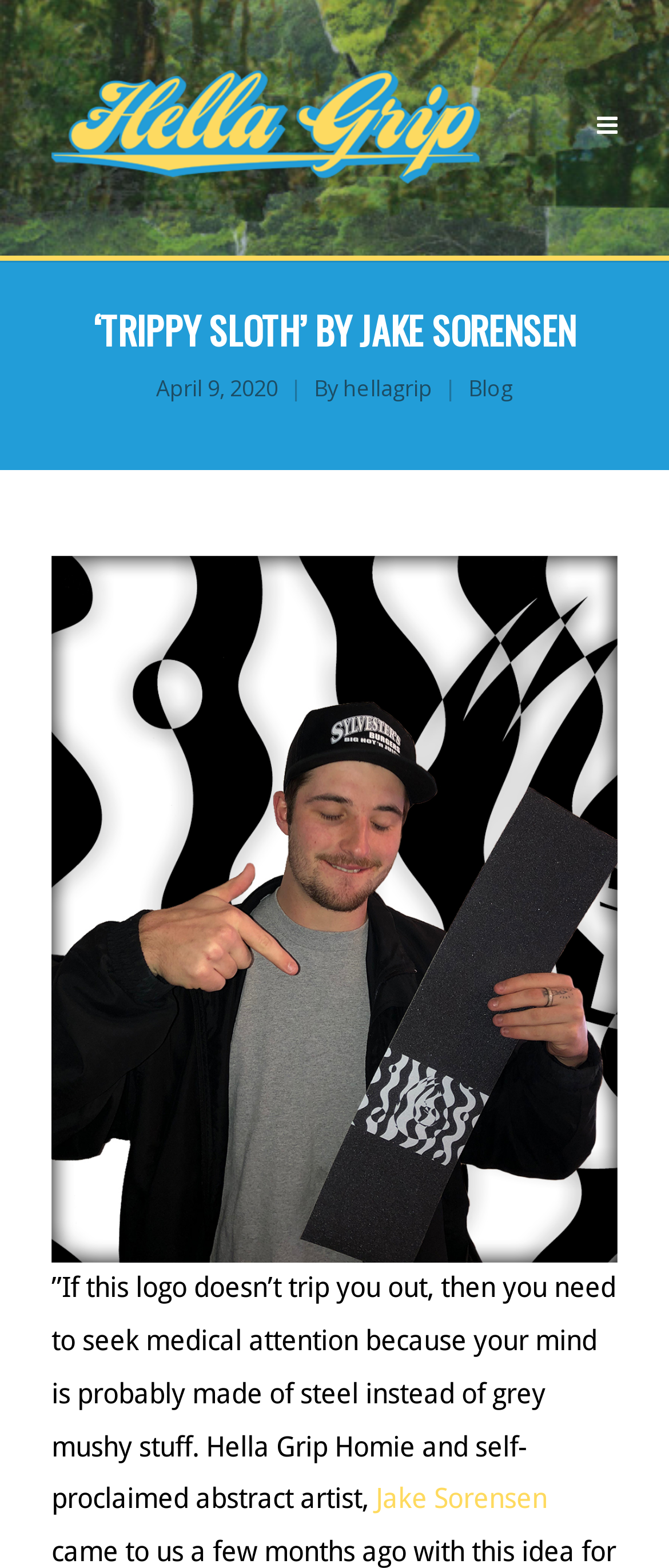Could you identify the text that serves as the heading for this webpage?

‘TRIPPY SLOTH’ BY JAKE SORENSEN